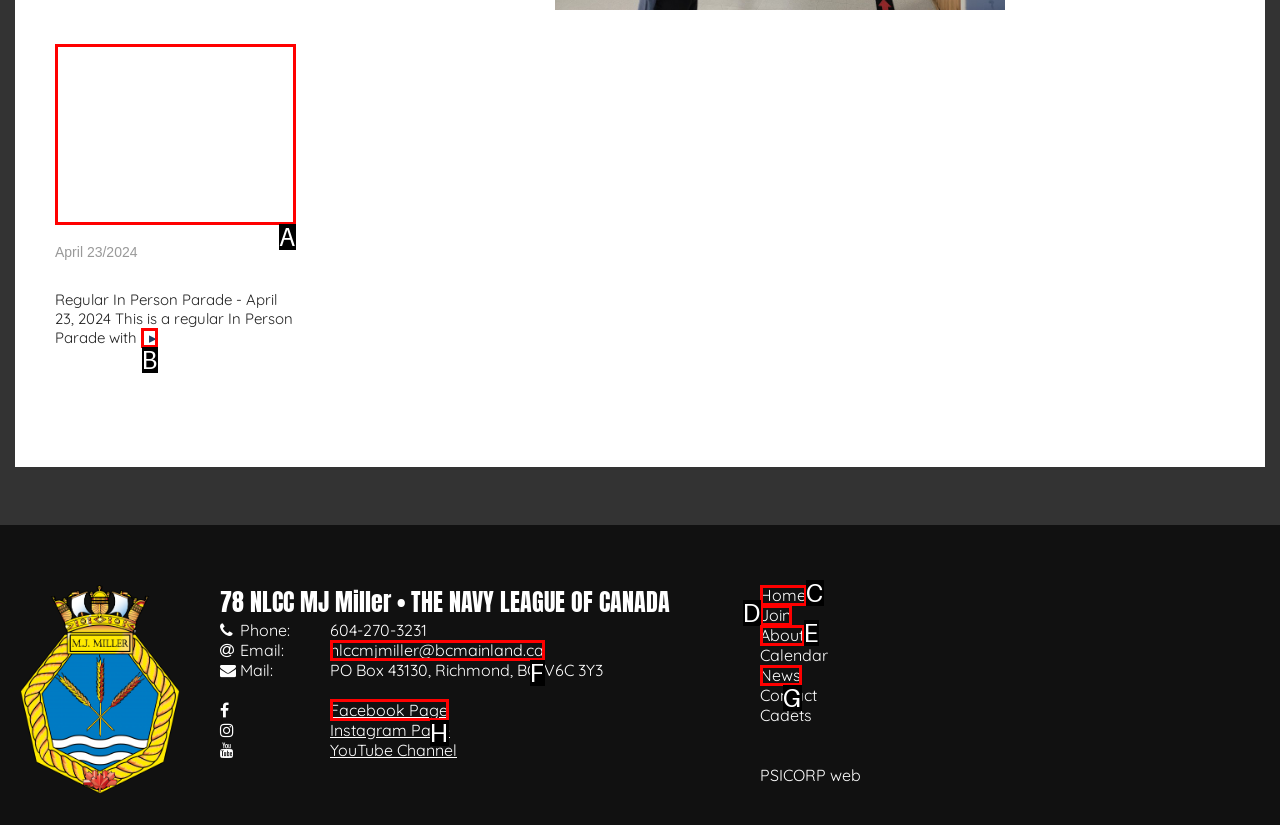Determine which UI element you should click to perform the task: View the Facebook page
Provide the letter of the correct option from the given choices directly.

H